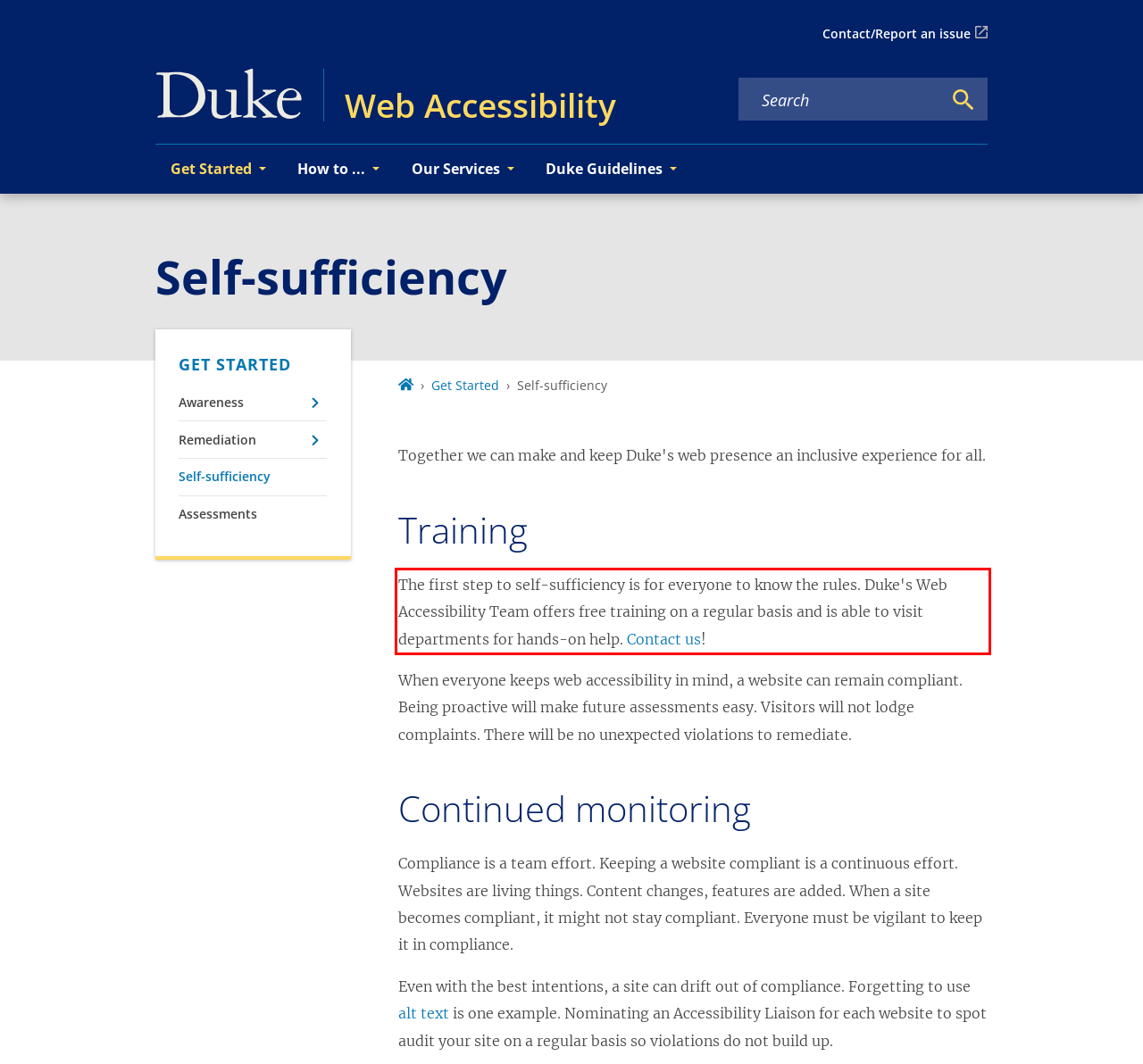Using the provided screenshot, read and generate the text content within the red-bordered area.

The first step to self-sufficiency is for everyone to know the rules. Duke's Web Accessibility Team offers free training on a regular basis and is able to visit departments for hands-on help. Contact us!